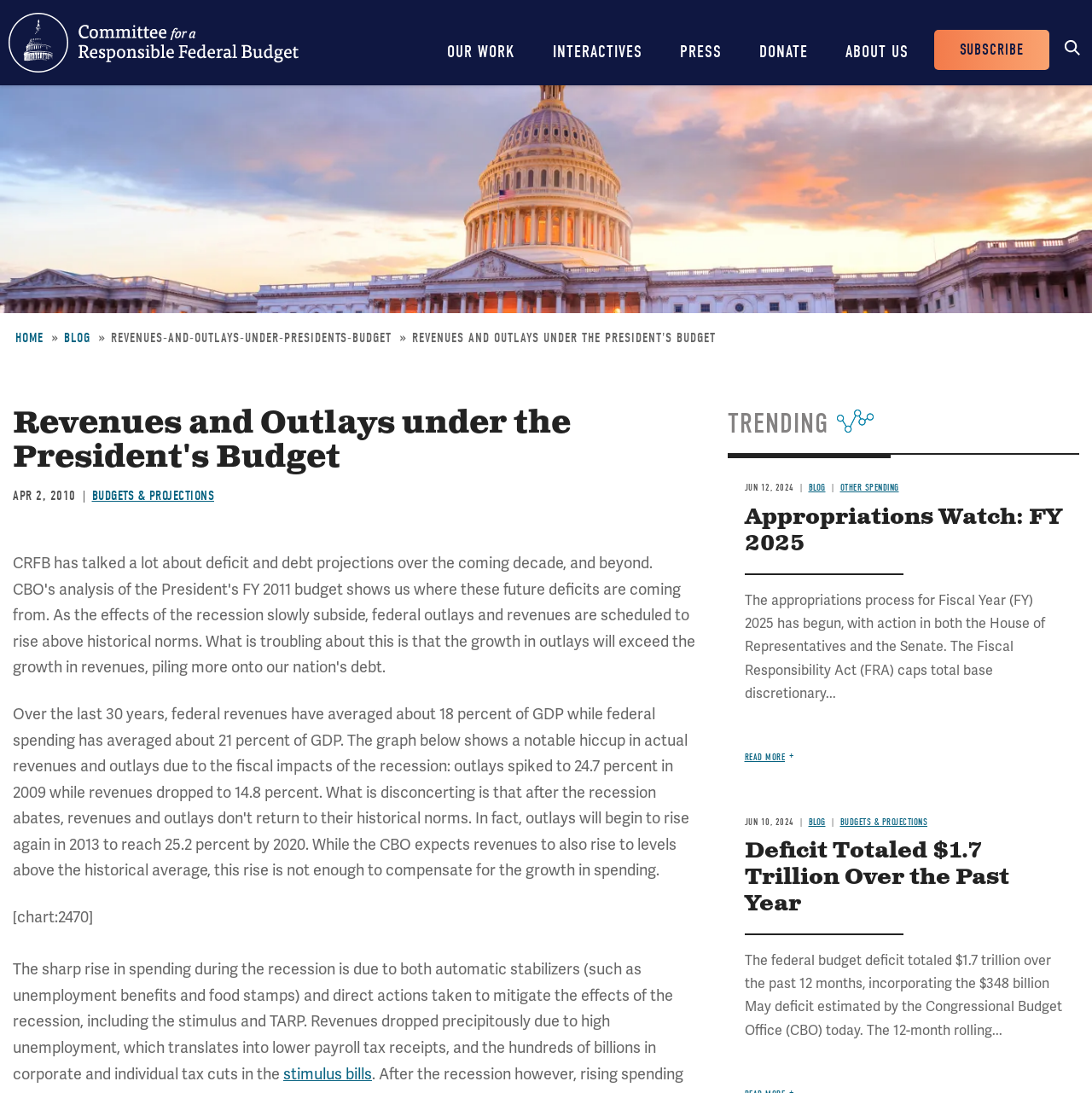Can you identify the bounding box coordinates of the clickable region needed to carry out this instruction: 'Click on the 'OUR WORK' link'? The coordinates should be four float numbers within the range of 0 to 1, stated as [left, top, right, bottom].

[0.394, 0.0, 0.488, 0.078]